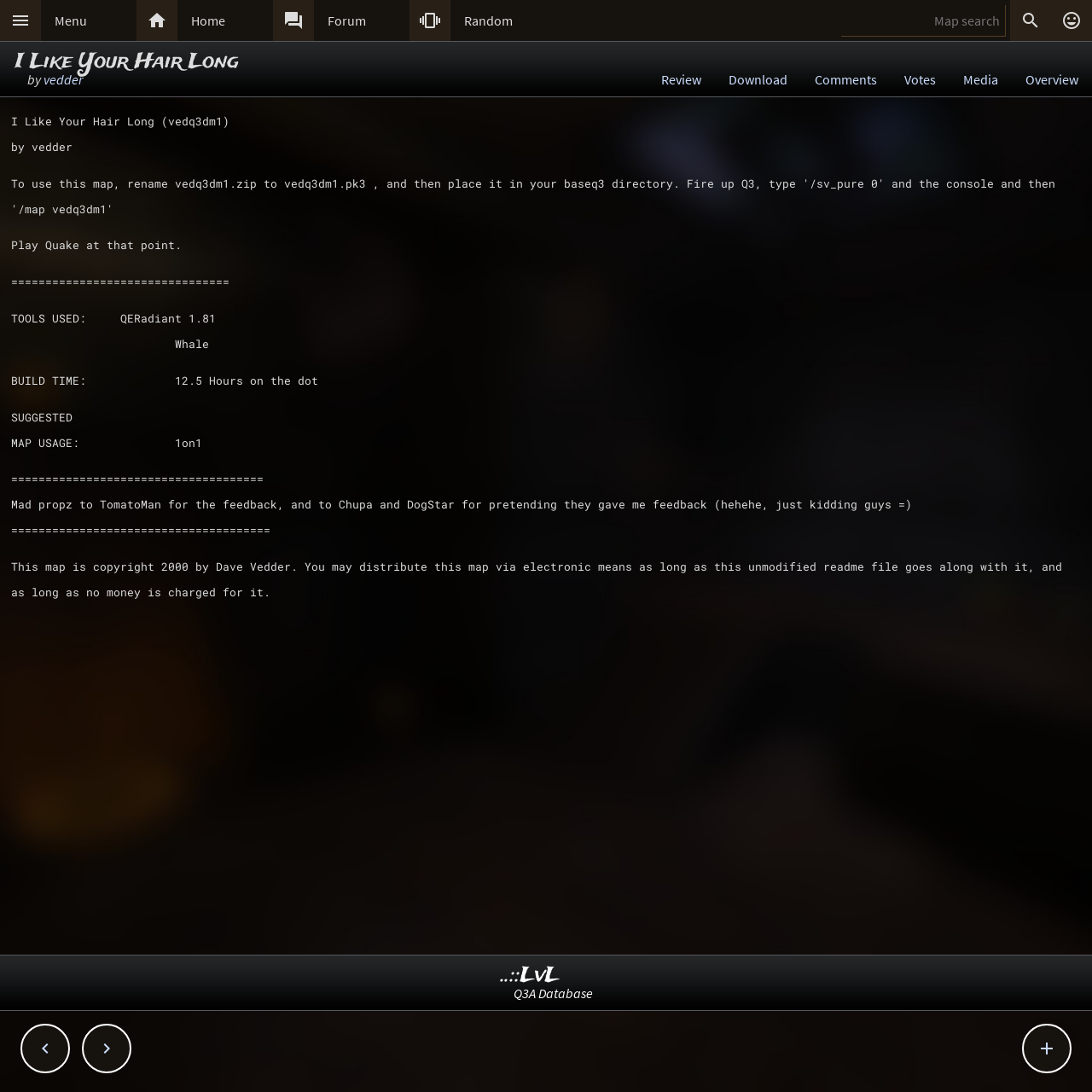Indicate the bounding box coordinates of the element that must be clicked to execute the instruction: "Go to the forum". The coordinates should be given as four float numbers between 0 and 1, i.e., [left, top, right, bottom].

[0.288, 0.0, 0.375, 0.038]